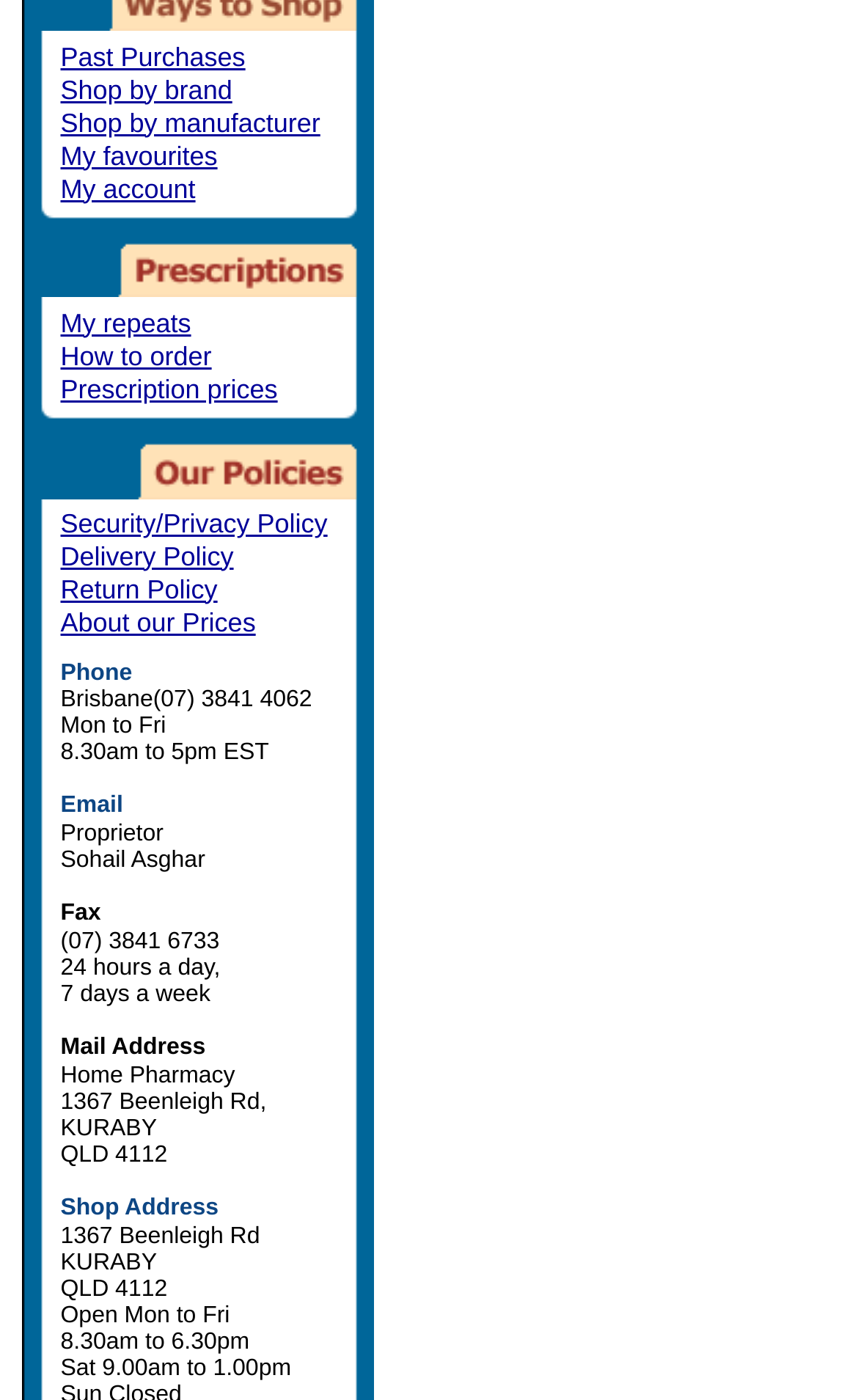Identify the bounding box for the described UI element. Provide the coordinates in (top-left x, top-left y, bottom-right x, bottom-right y) format with values ranging from 0 to 1: Email

[0.071, 0.565, 0.143, 0.584]